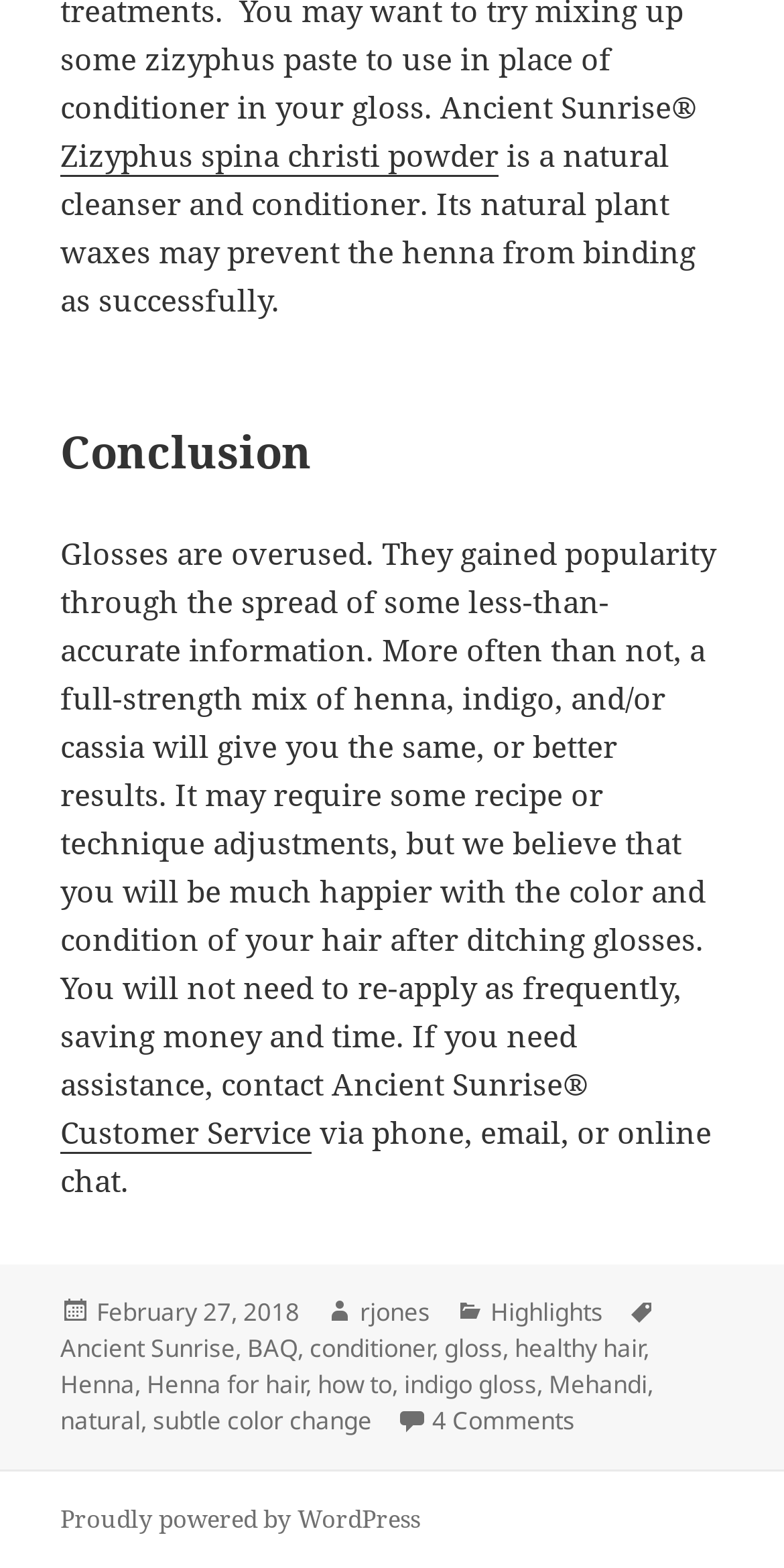Please indicate the bounding box coordinates of the element's region to be clicked to achieve the instruction: "View the author's profile 'rjones'". Provide the coordinates as four float numbers between 0 and 1, i.e., [left, top, right, bottom].

[0.459, 0.826, 0.549, 0.849]